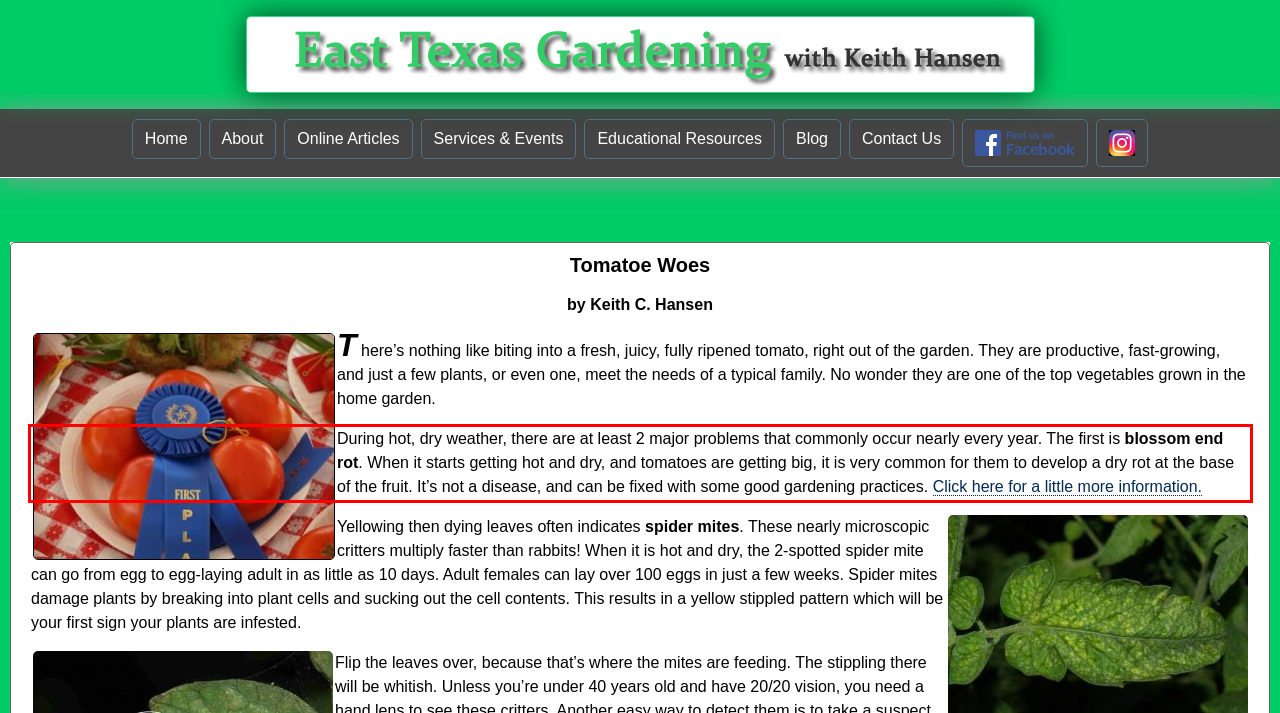Identify and extract the text within the red rectangle in the screenshot of the webpage.

During hot, dry weather, there are at least 2 major problems that commonly occur nearly every year. The first is blossom end rot. When it starts getting hot and dry, and tomatoes are getting big, it is very common for them to develop a dry rot at the base of the fruit. It’s not a disease, and can be fixed with some good gardening practices. Click here for a little more information.